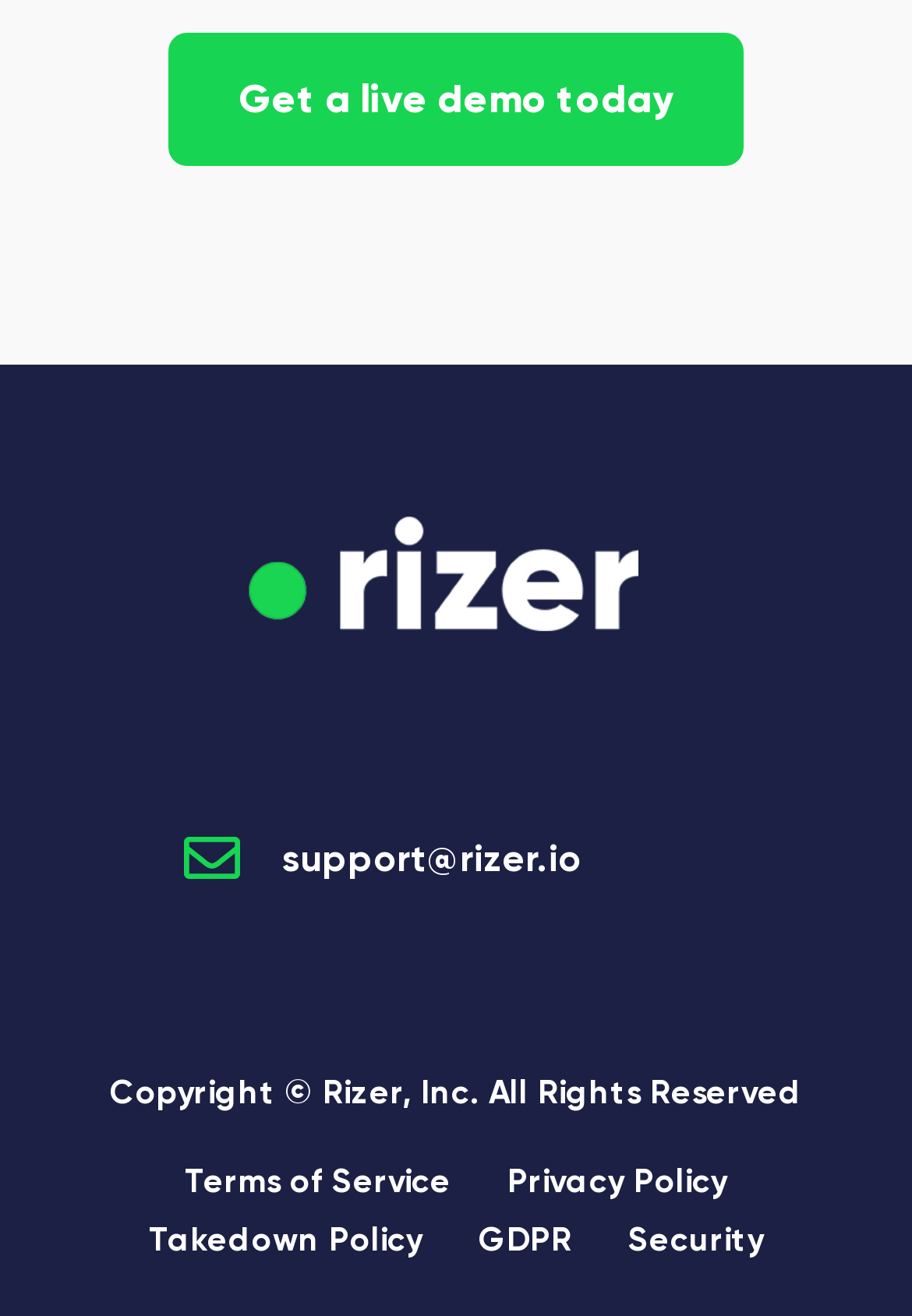What is the call-to-action button on the top of the webpage?
Please ensure your answer to the question is detailed and covers all necessary aspects.

The call-to-action button on the top of the webpage is 'Get a live demo today', which can be found with a bounding box of [0.185, 0.024, 0.815, 0.125].